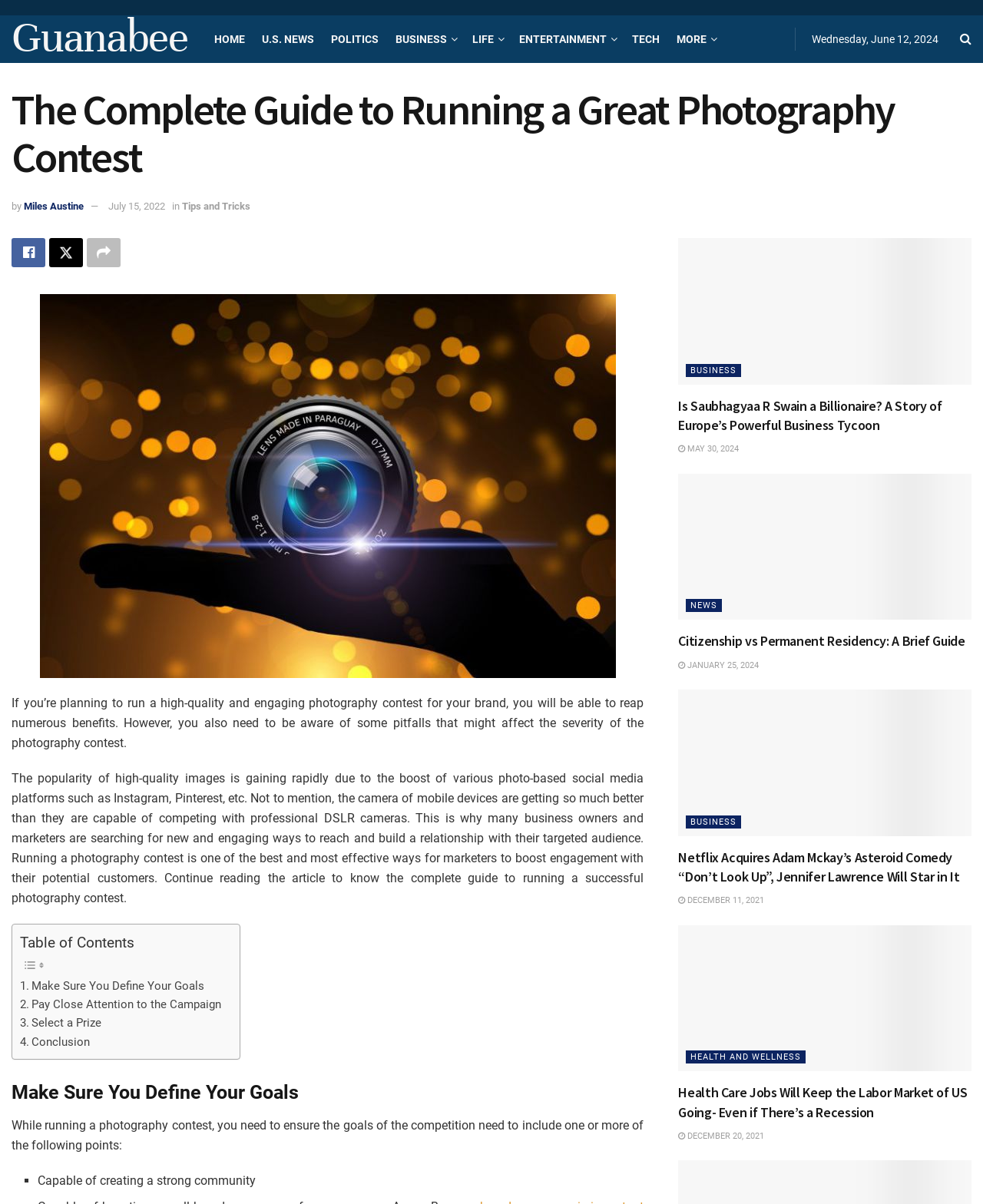Please find the bounding box for the UI element described by: "parent_node: HEALTH AND WELLNESS".

[0.69, 0.768, 0.988, 0.89]